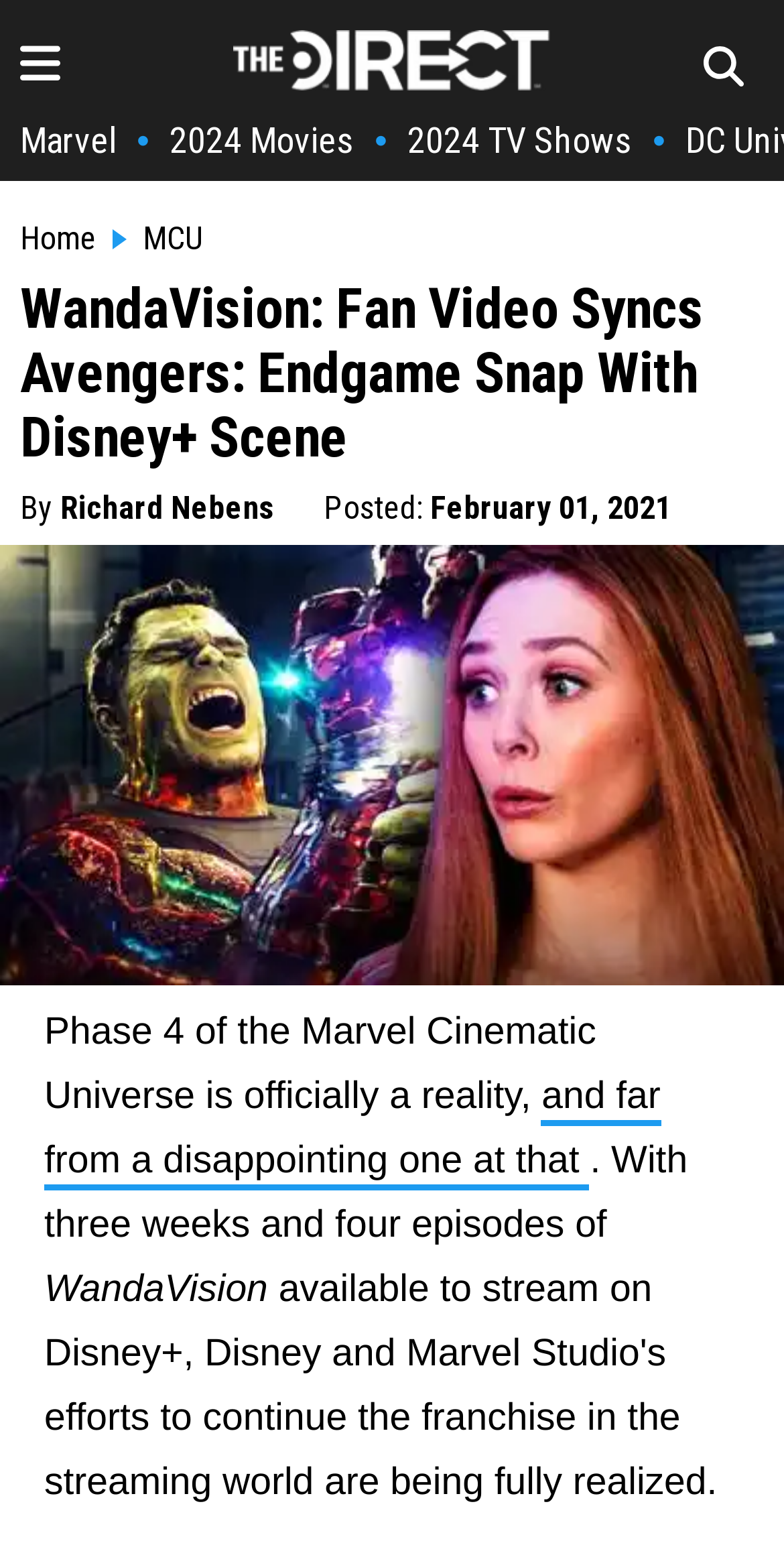Identify the bounding box coordinates of the part that should be clicked to carry out this instruction: "check Home".

[0.026, 0.143, 0.123, 0.167]